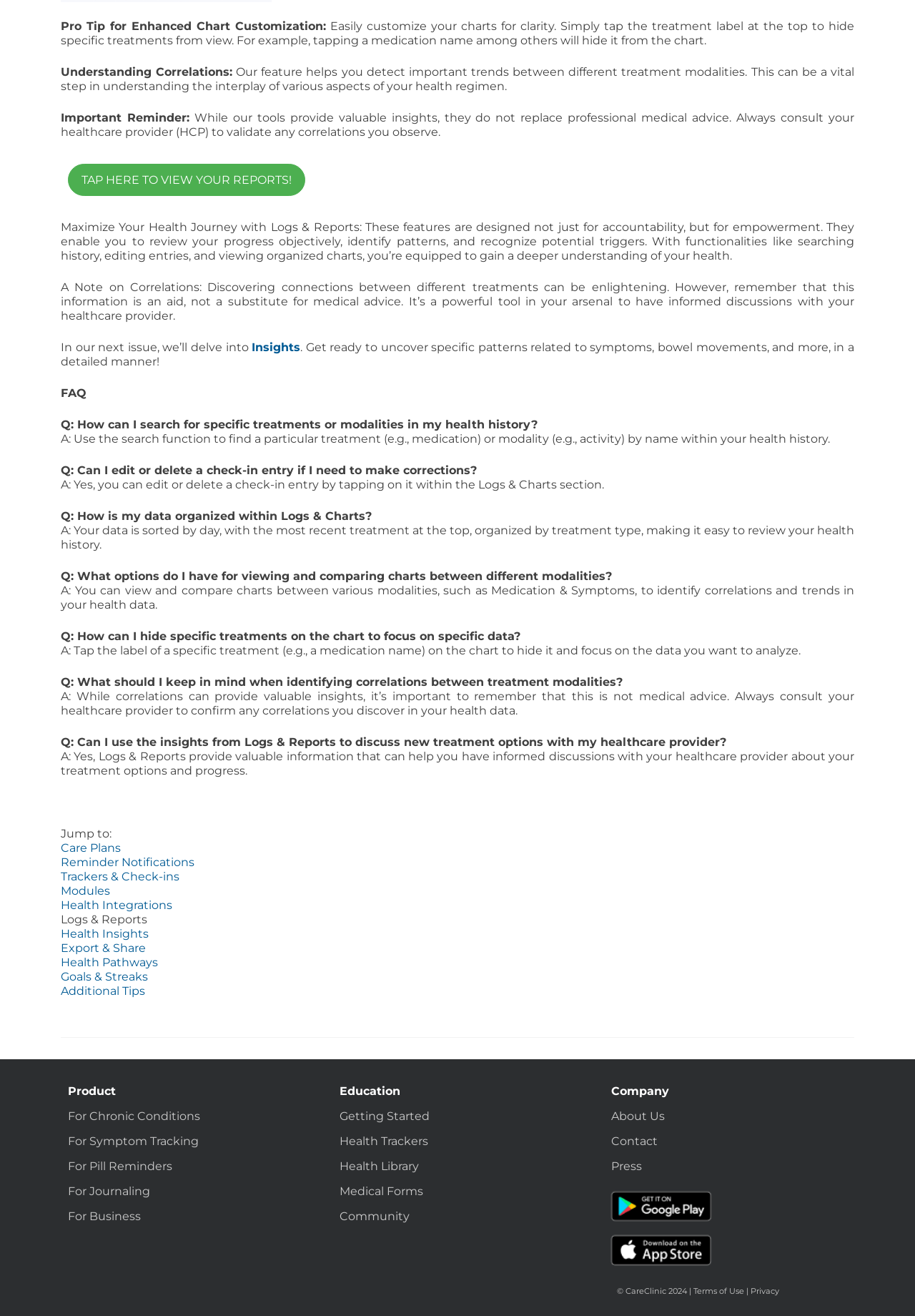Please identify the coordinates of the bounding box that should be clicked to fulfill this instruction: "Explore health integrations".

[0.066, 0.682, 0.188, 0.693]